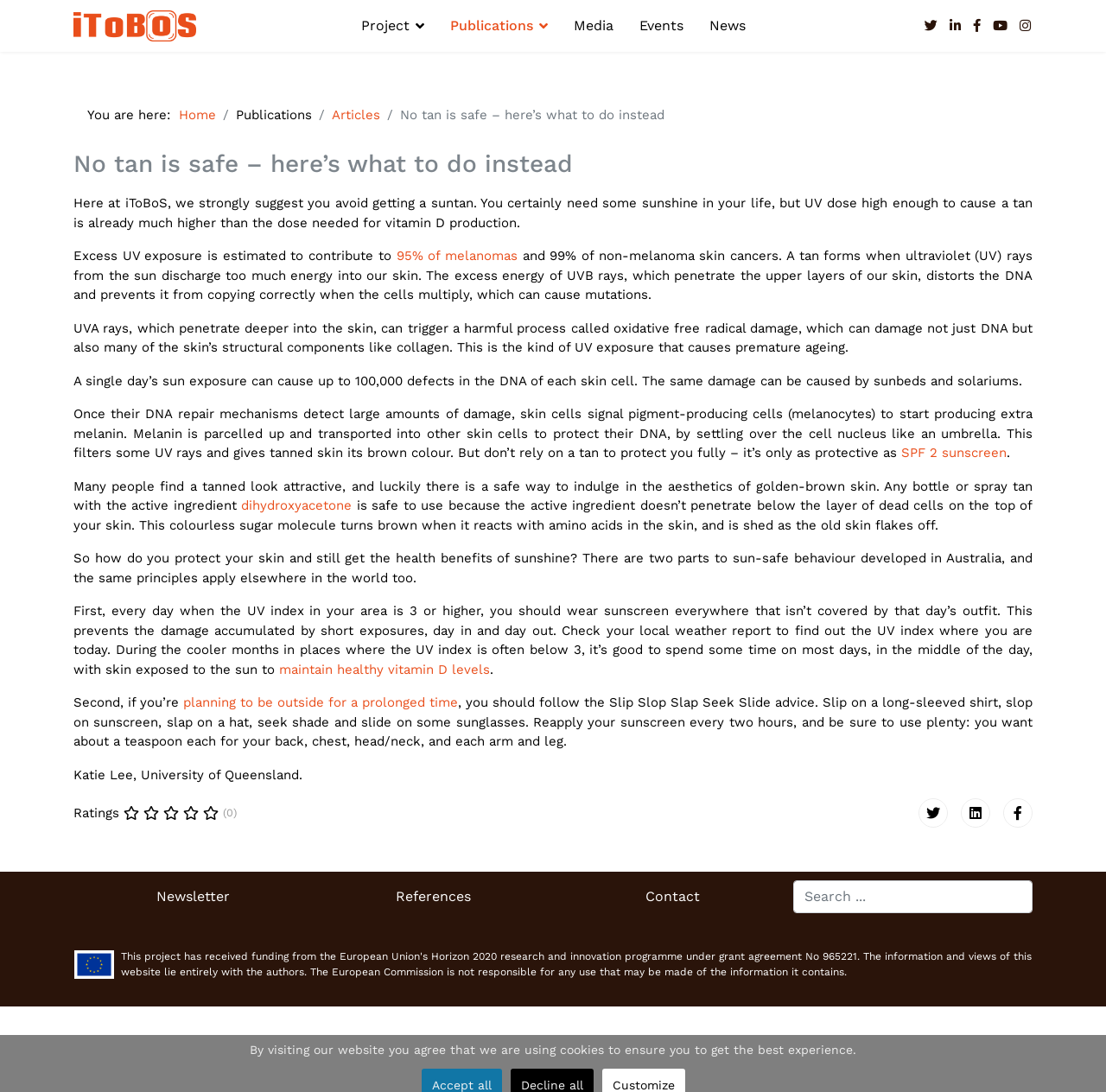Generate the text content of the main heading of the webpage.

No tan is safe – here’s what to do instead